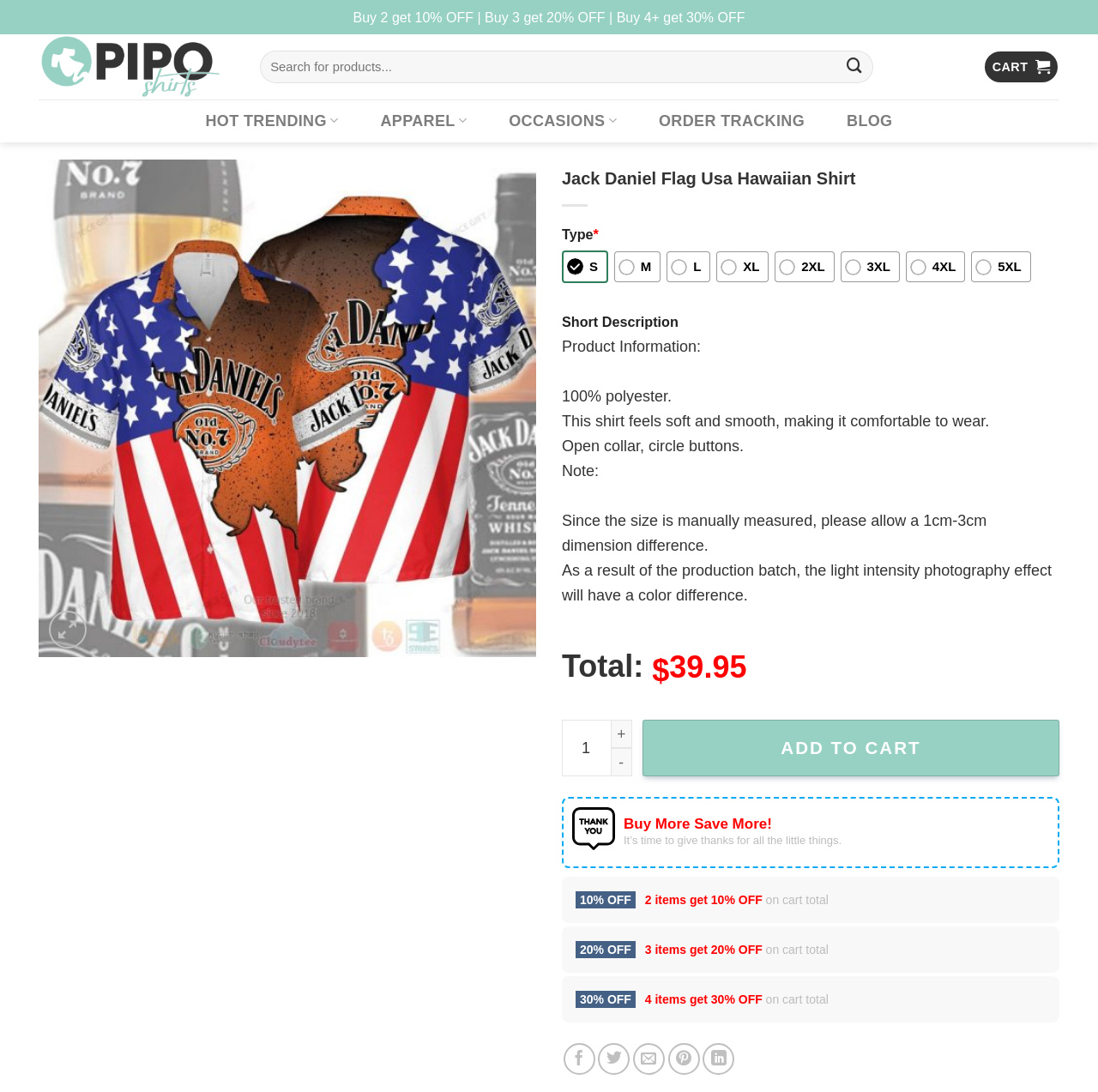Determine the bounding box for the UI element that matches this description: "Occasions".

[0.453, 0.097, 0.572, 0.125]